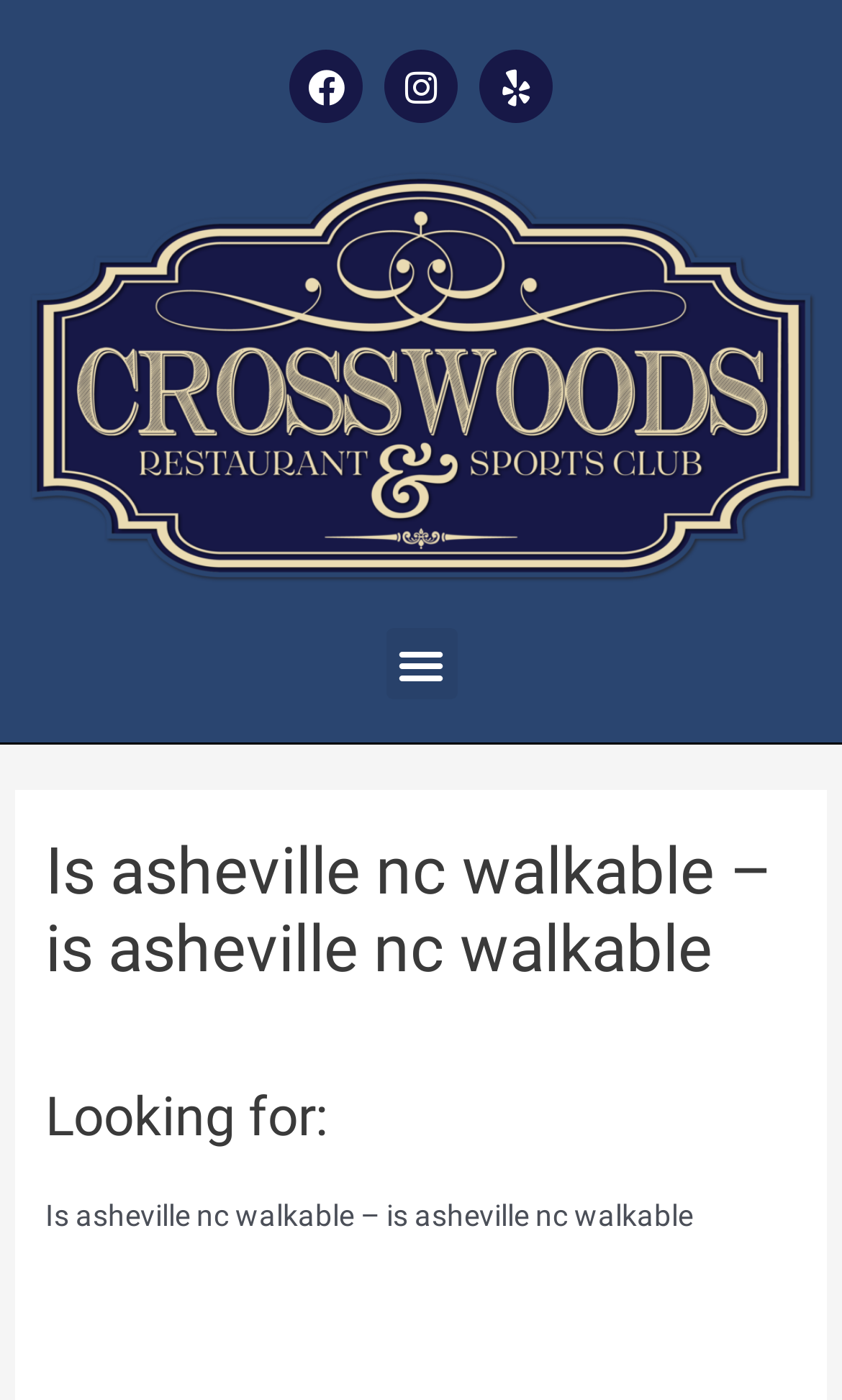Extract the primary heading text from the webpage.

Is asheville nc walkable – is asheville nc walkable